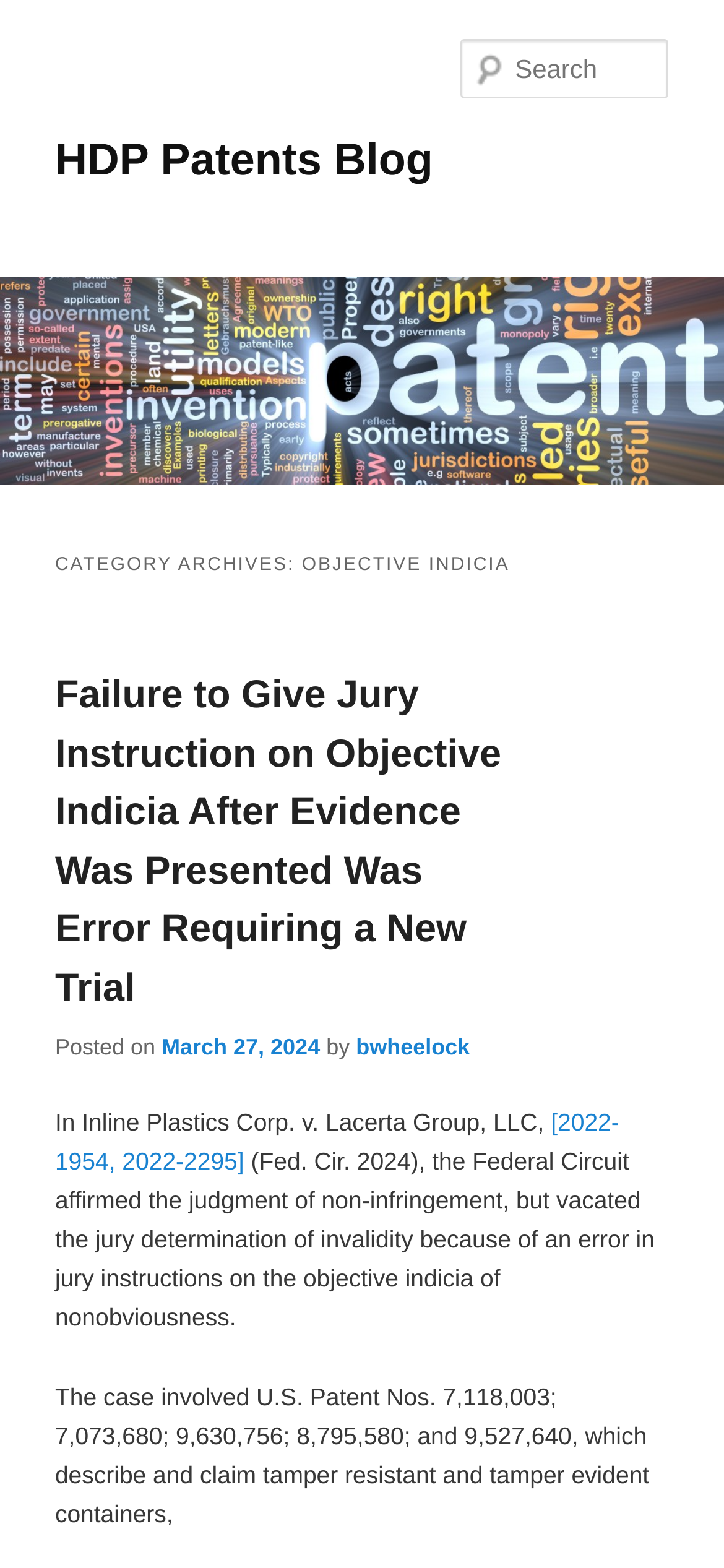Provide a thorough and detailed response to the question by examining the image: 
What is the name of the blog?

The name of the blog can be found in the heading element with the text 'HDP Patents Blog' which is located at the top of the webpage.